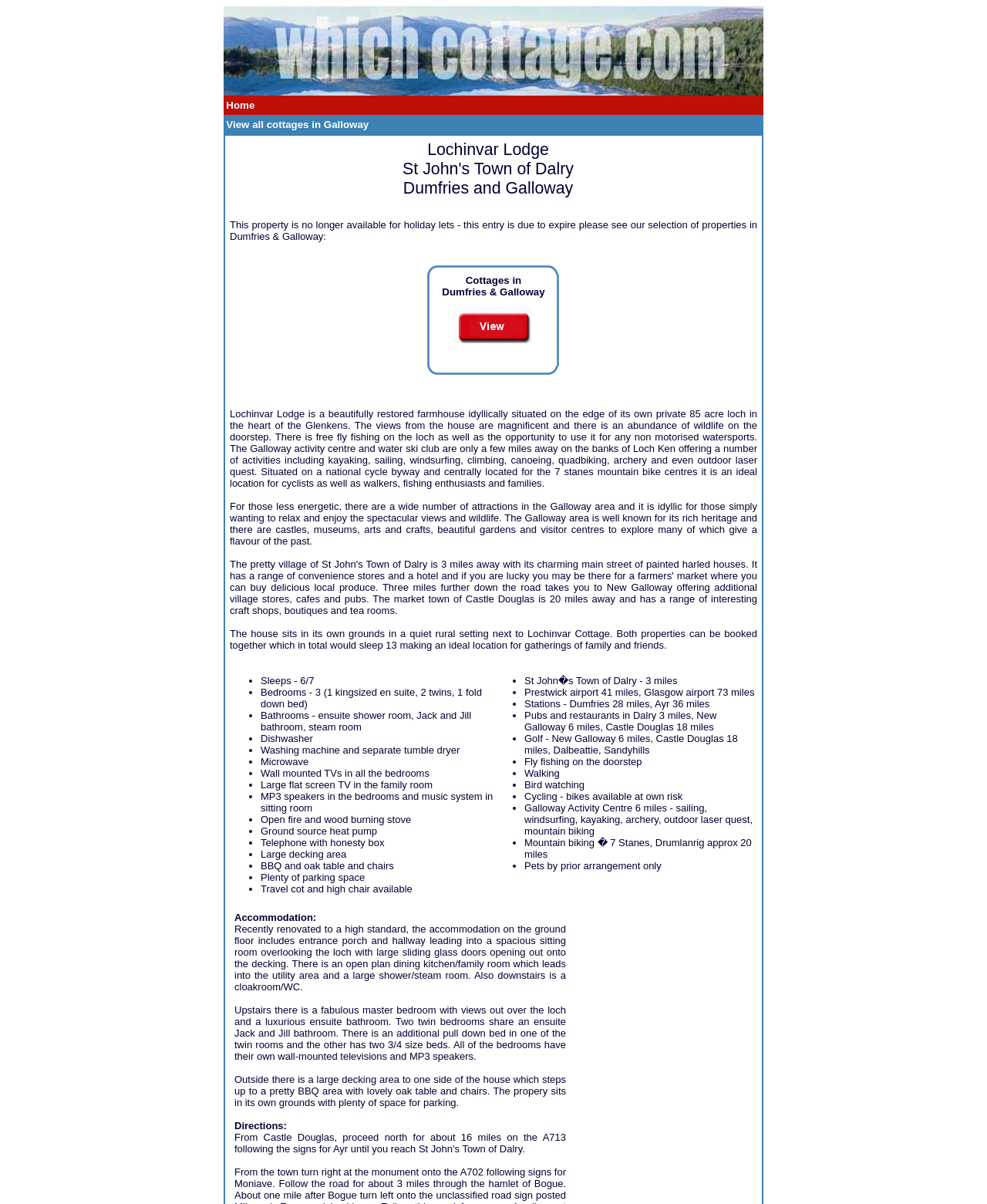What is the capacity of the lodge?
Could you answer the question with a detailed and thorough explanation?

I found this answer by looking at the text in the webpage, specifically the section that describes the capacity of the lodge, which mentions that it sleeps 6/7 people.